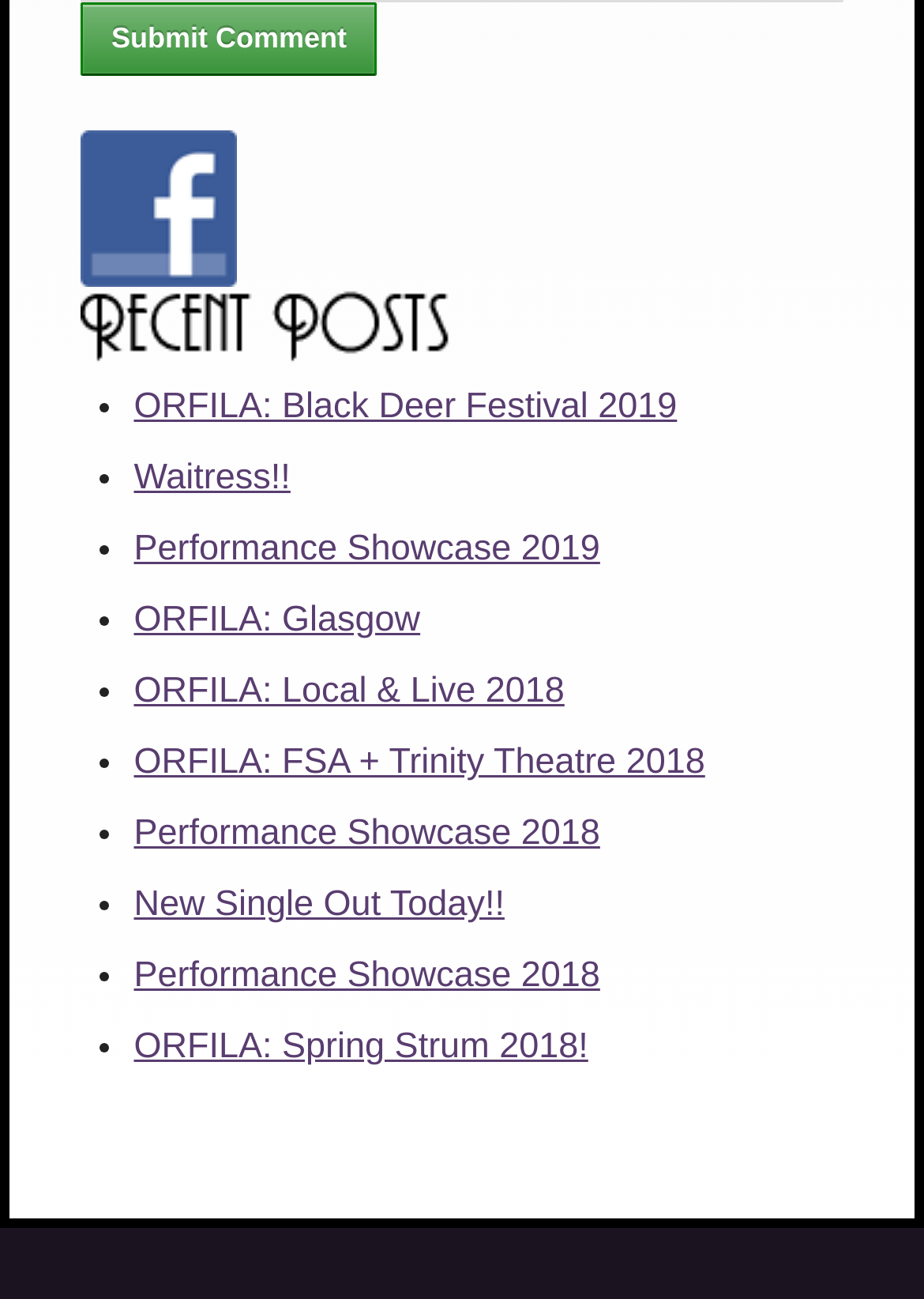Determine the bounding box coordinates of the region that needs to be clicked to achieve the task: "View recent posts".

[0.087, 0.22, 0.913, 0.28]